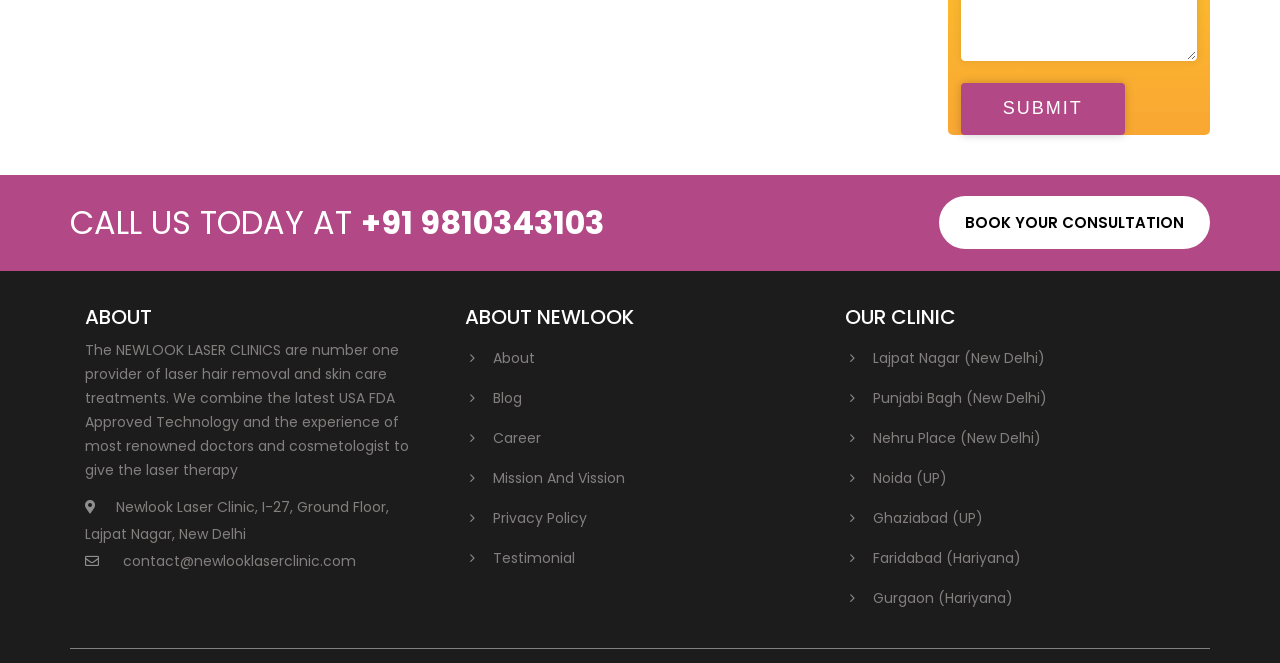What is the name of the clinic?
By examining the image, provide a one-word or phrase answer.

Newlook Laser Clinic